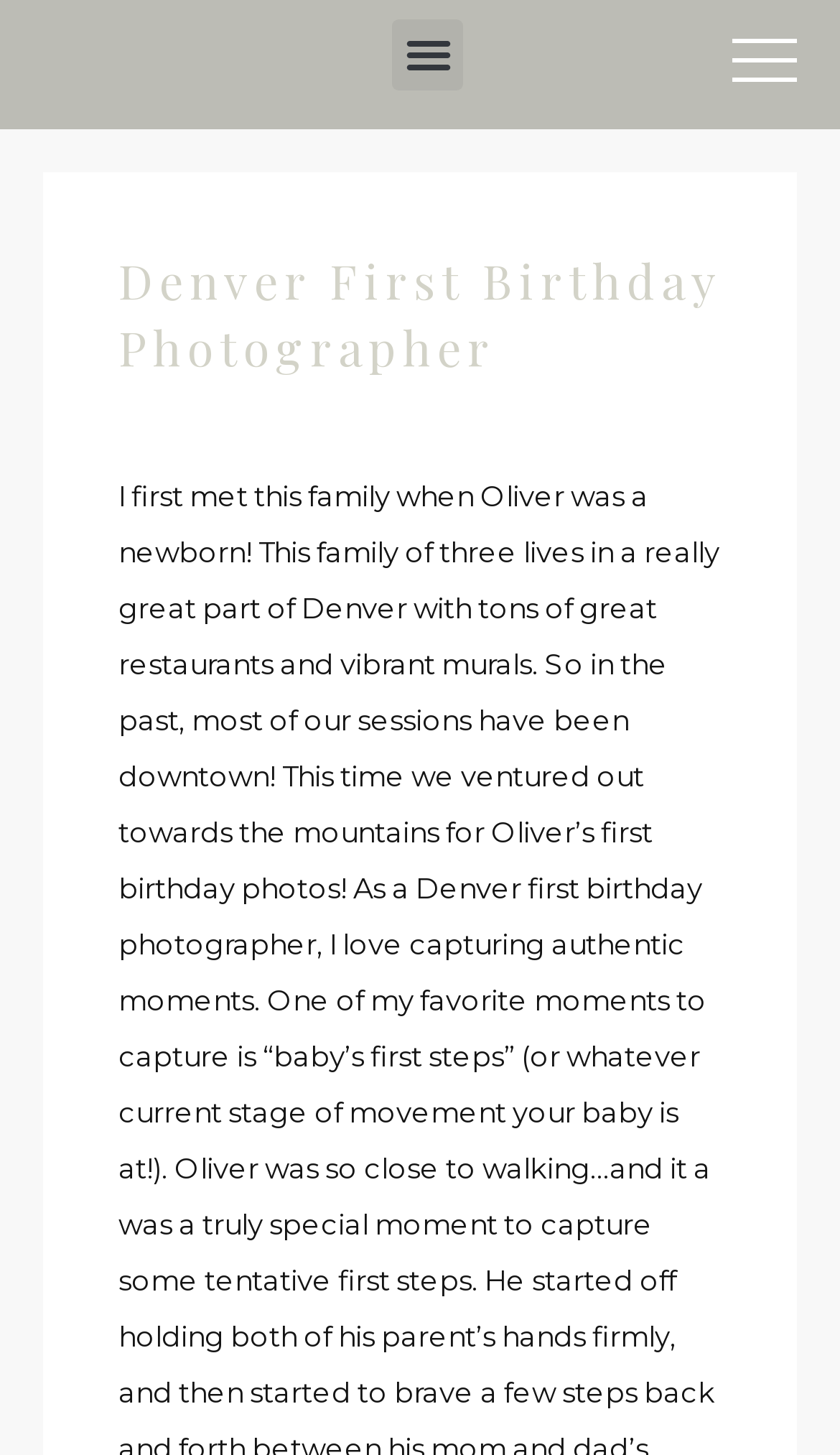Using the provided element description, identify the bounding box coordinates as (top-left x, top-left y, bottom-right x, bottom-right y). Ensure all values are between 0 and 1. Description: Menu

[0.468, 0.013, 0.552, 0.061]